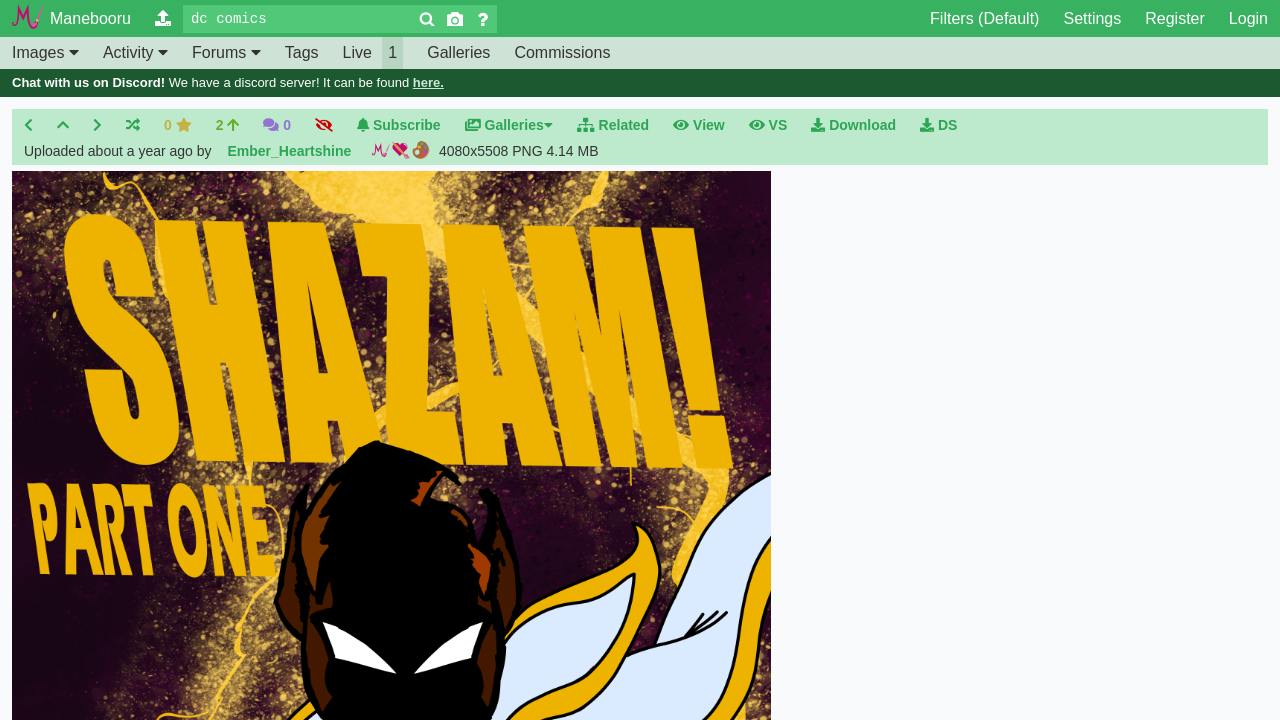What is the time when the image was uploaded?
Refer to the image and provide a one-word or short phrase answer.

17:58:01, January 22, 2023